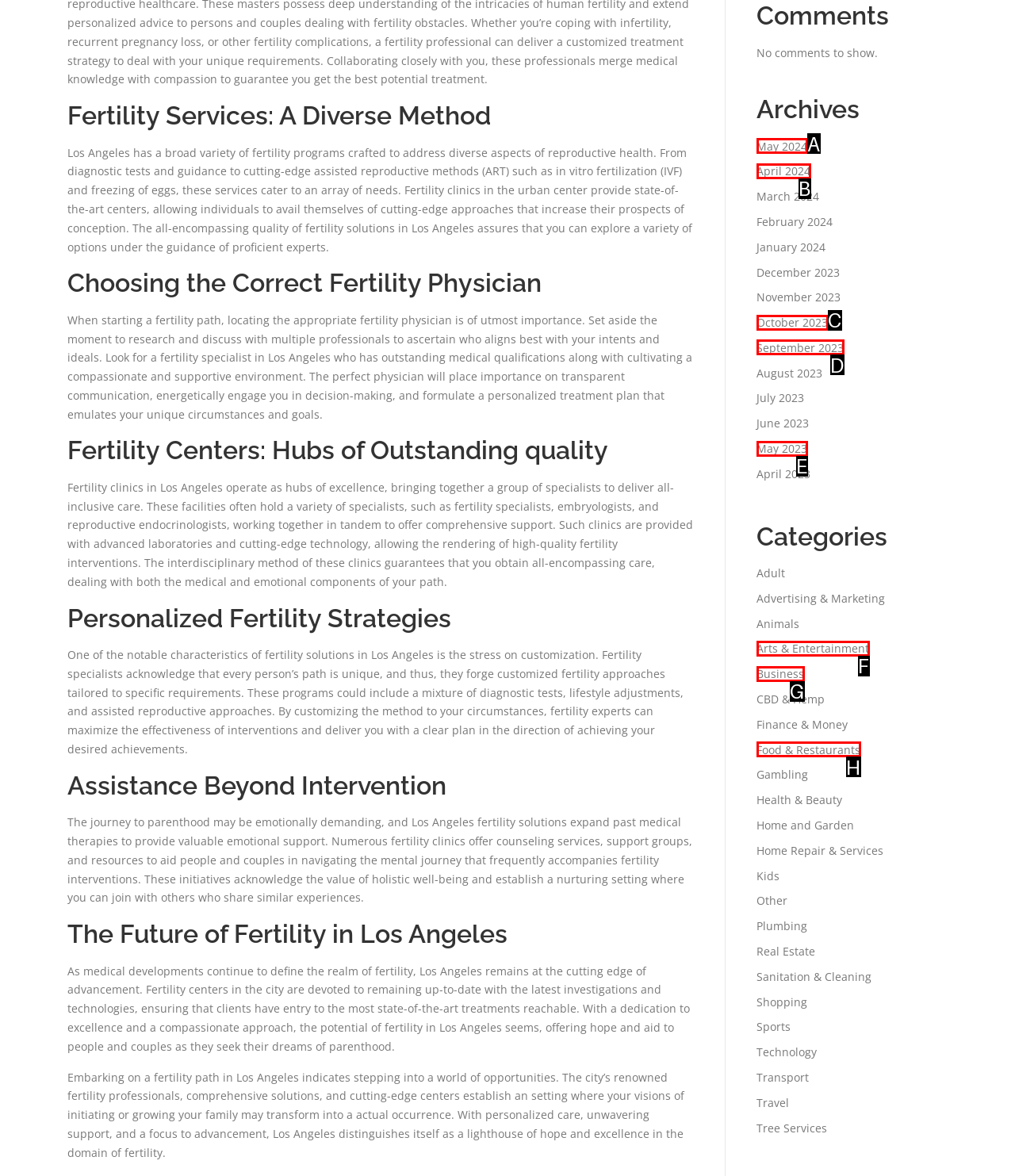Identify the option that corresponds to the given description: Food & Restaurants. Reply with the letter of the chosen option directly.

H